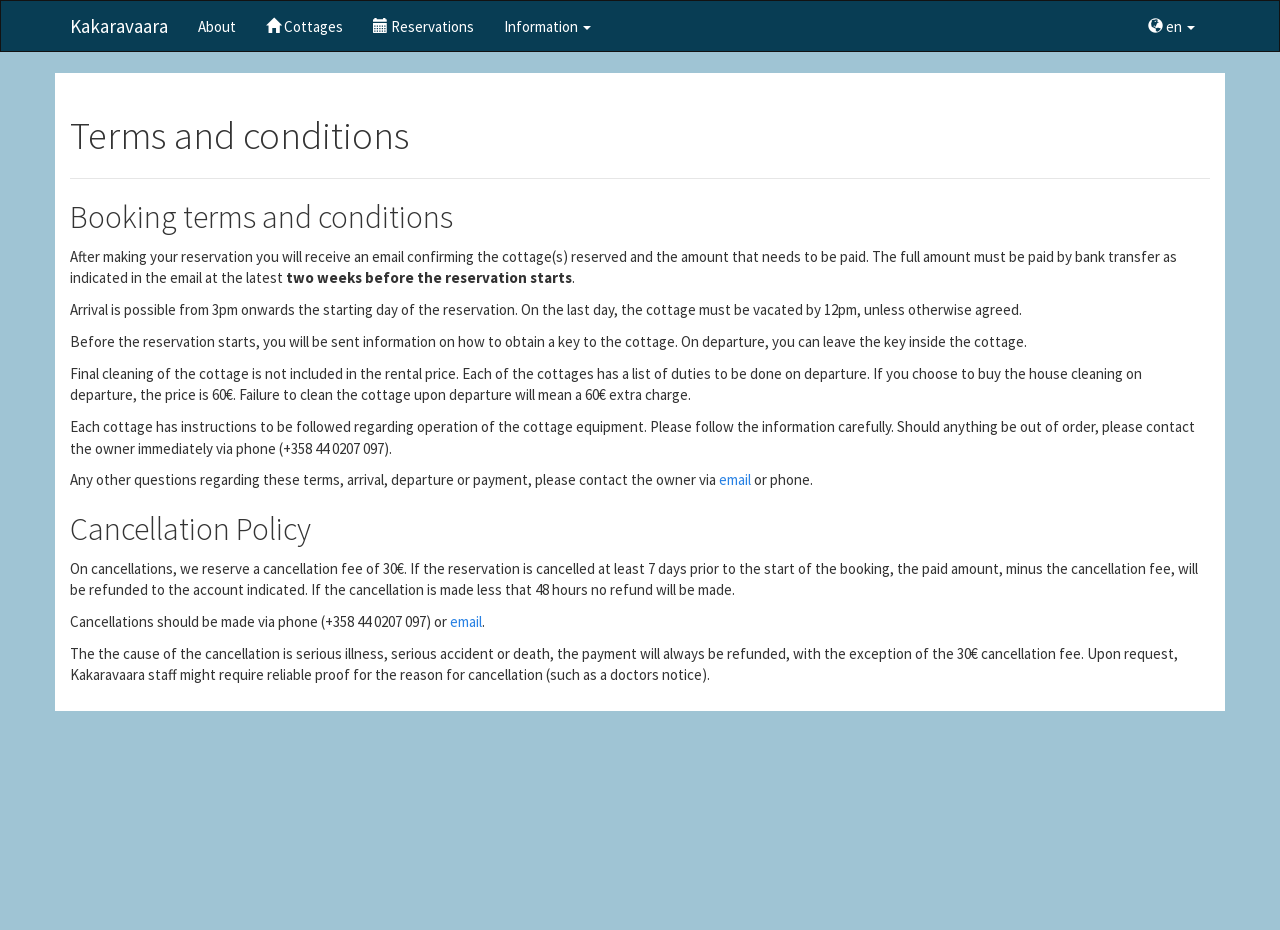Locate the bounding box coordinates of the element you need to click to accomplish the task described by this instruction: "Make a reservation".

[0.28, 0.001, 0.382, 0.055]